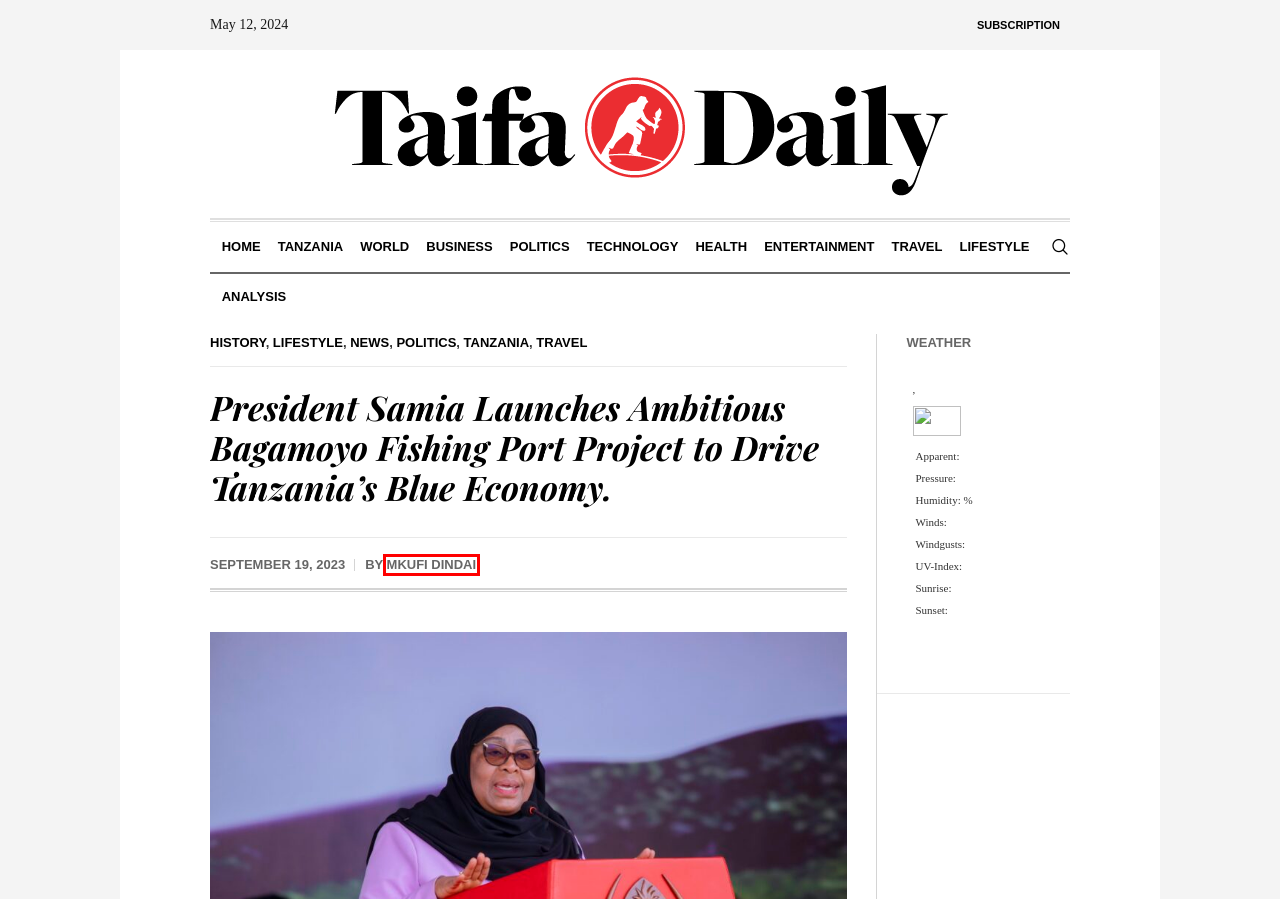Observe the provided screenshot of a webpage that has a red rectangle bounding box. Determine the webpage description that best matches the new webpage after clicking the element inside the red bounding box. Here are the candidates:
A. Mkufi Dindai, Author at Taifa Daily
B. Home - Taifa Daily
C. Analysis Archives - Taifa Daily
D. Technology Archives - Taifa Daily
E. Travel Archives - Taifa Daily
F. History Archives - Taifa Daily
G. World Archives - Taifa Daily
H. Politics Archives - Taifa Daily

A